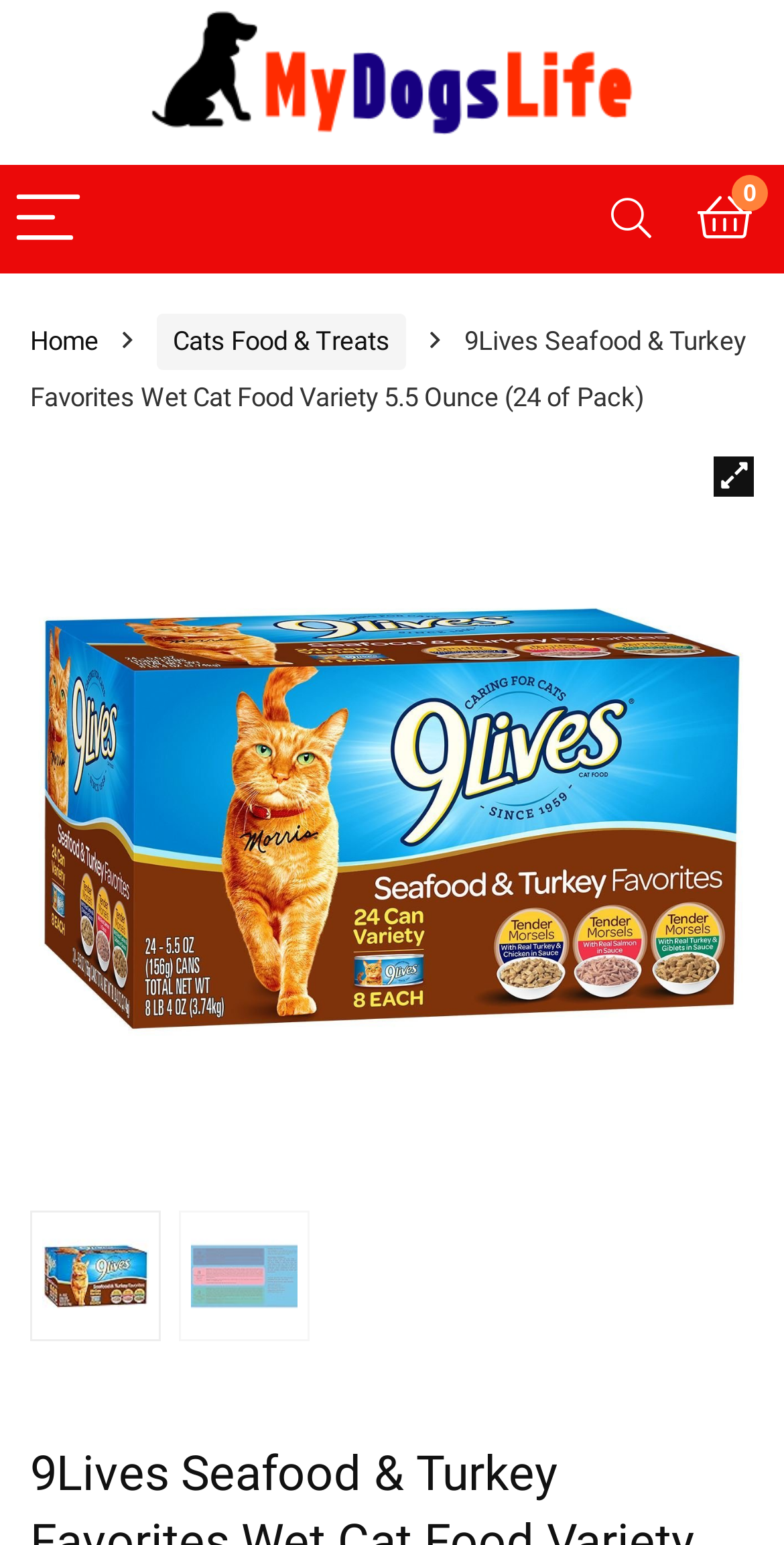Summarize the webpage comprehensively, mentioning all visible components.

This webpage is about 9Lives Seafood & Turkey Favorites Wet Cat Food Variety, specifically a 24-pack of 5.5-ounce cans. At the top left, there is a logo image of "MyDogsLife" with a menu button next to it. On the top right, there is a search button accompanied by an image and a link with a shopping cart icon. 

Below the top section, there are navigation links, including "Home" and "Cats Food & Treats". The main title of the product, "9Lives Seafood & Turkey Favorites Wet Cat Food Variety 5.5 Ounce (24 of Pack)", is displayed prominently. 

Further down, there is a section with a link and an image that takes up most of the width. This section appears to be a product showcase or description area. There are two smaller images at the bottom left, possibly showcasing the product packaging or features.